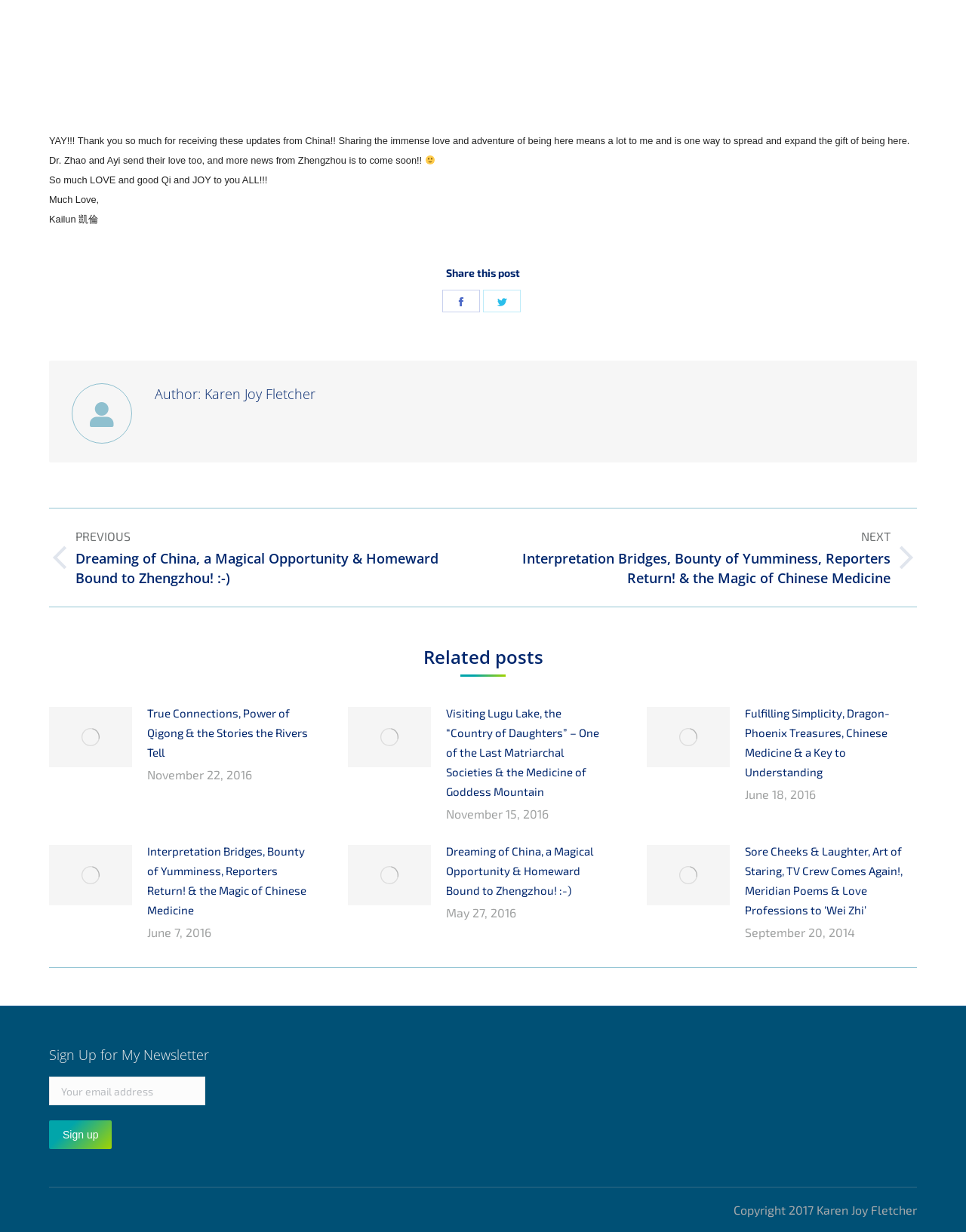Identify the bounding box coordinates of the region that should be clicked to execute the following instruction: "Click the 'Share on Facebook' link".

[0.458, 0.235, 0.497, 0.254]